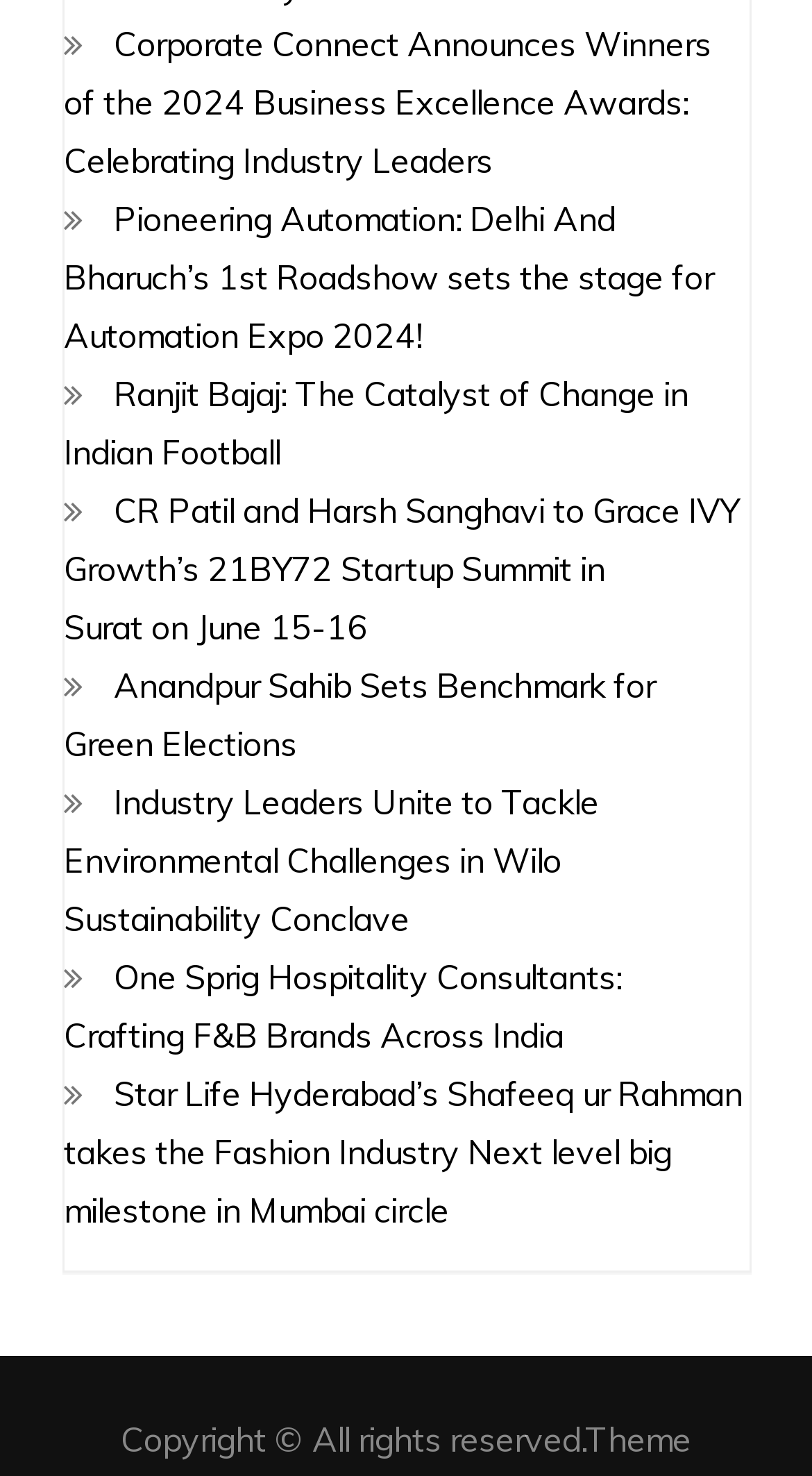Find the bounding box coordinates of the element's region that should be clicked in order to follow the given instruction: "Learn about Pioneering Automation in Delhi and Bharuch". The coordinates should consist of four float numbers between 0 and 1, i.e., [left, top, right, bottom].

[0.078, 0.134, 0.878, 0.242]